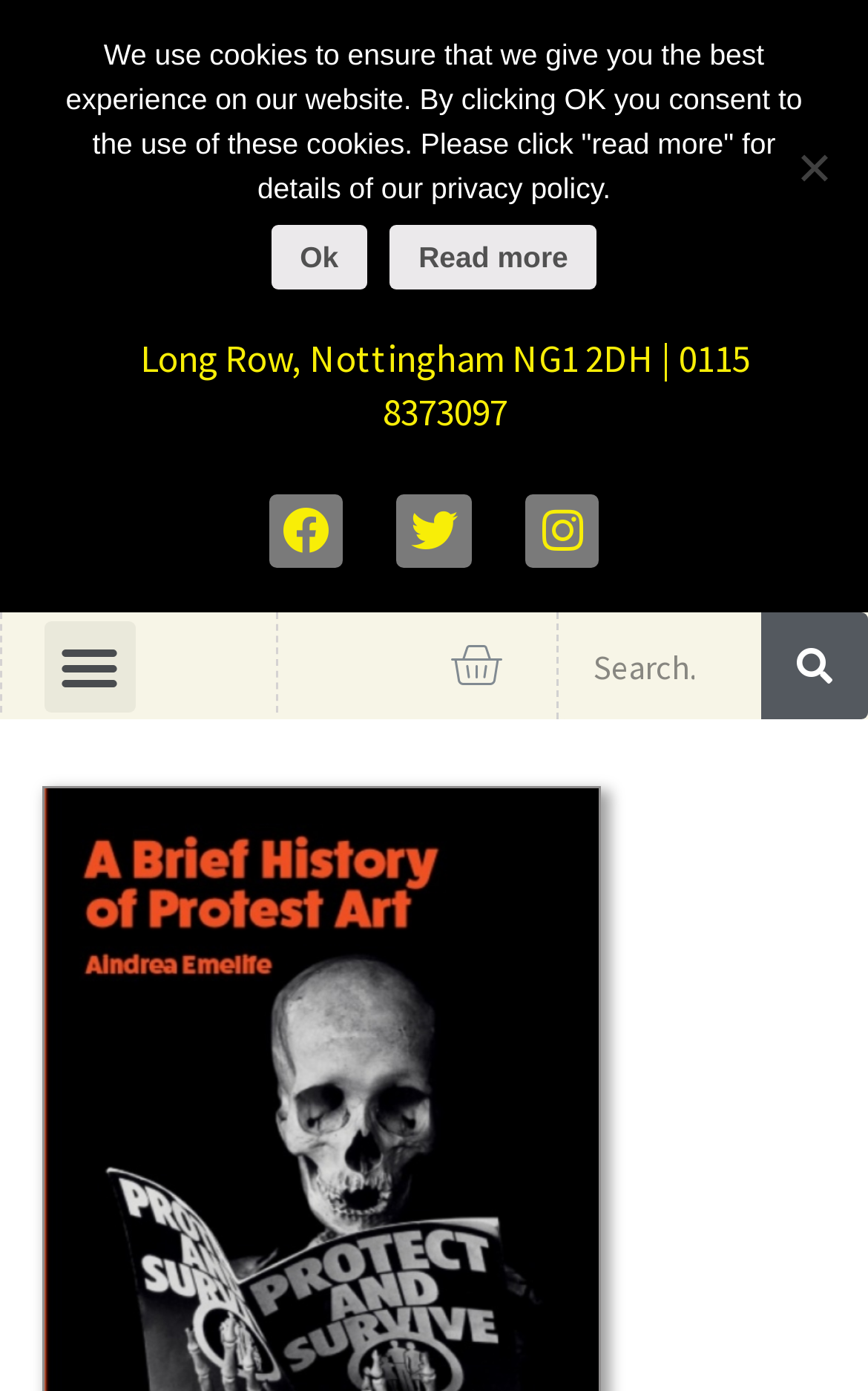Based on the element description, predict the bounding box coordinates (top-left x, top-left y, bottom-right x, bottom-right y) for the UI element in the screenshot: This website uses cookies

None